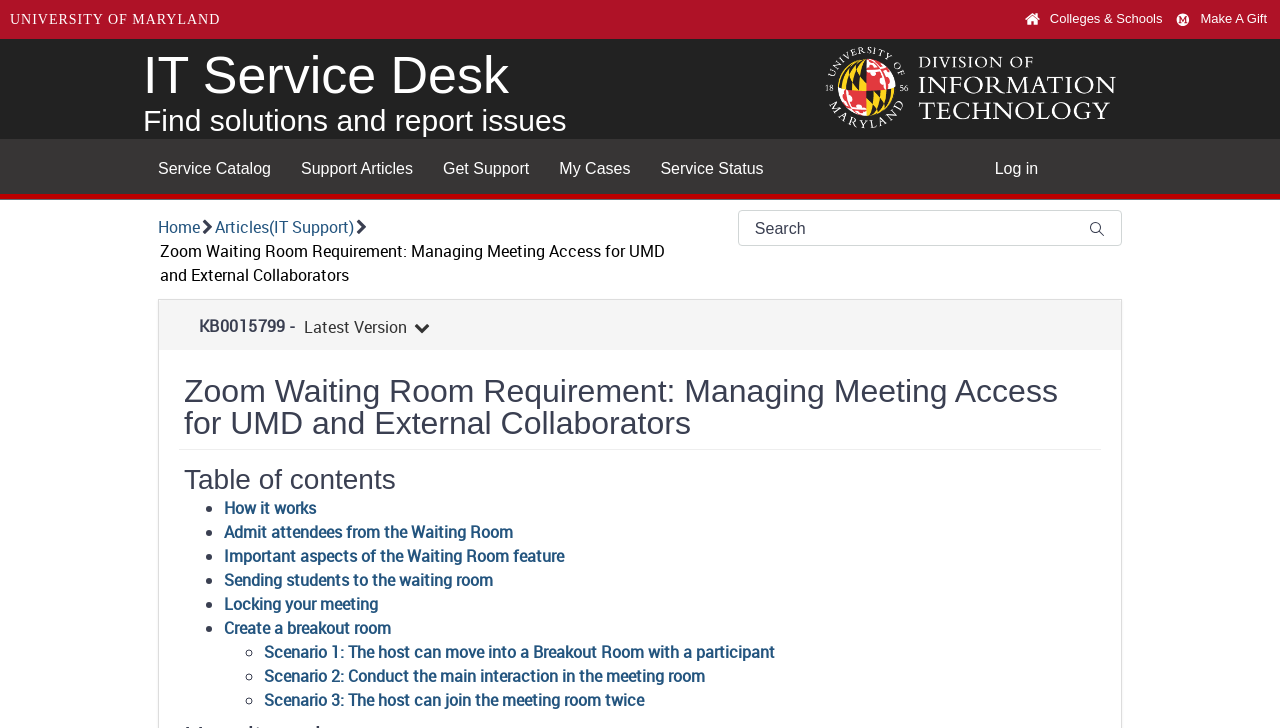Pinpoint the bounding box coordinates of the element you need to click to execute the following instruction: "Search for something". The bounding box should be represented by four float numbers between 0 and 1, in the format [left, top, right, bottom].

[0.59, 0.293, 0.838, 0.337]